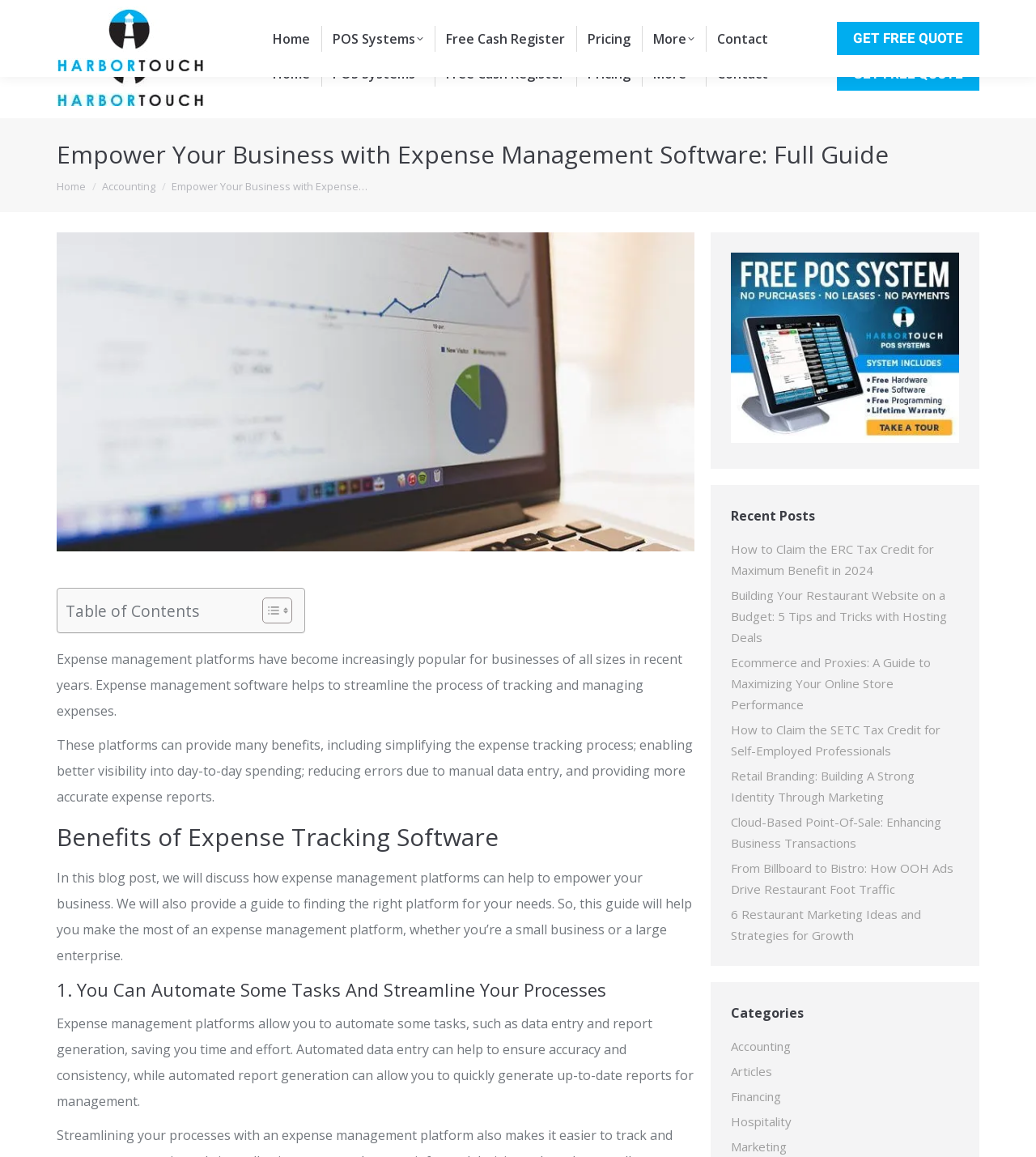Can you find the bounding box coordinates for the UI element given this description: "Accounting"? Provide the coordinates as four float numbers between 0 and 1: [left, top, right, bottom].

[0.705, 0.895, 0.763, 0.913]